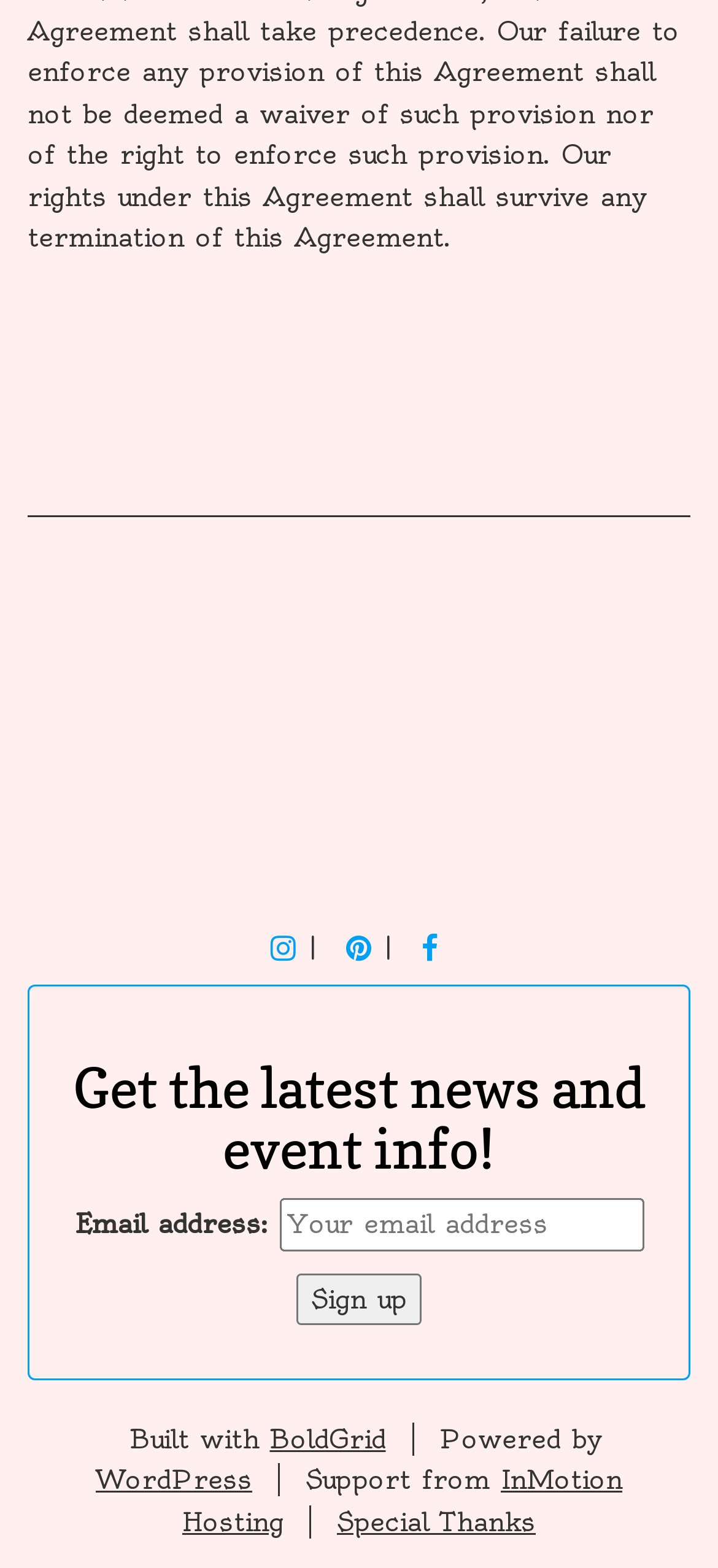Identify the bounding box coordinates for the UI element described as: "value="Sign up"". The coordinates should be provided as four floats between 0 and 1: [left, top, right, bottom].

[0.413, 0.812, 0.587, 0.845]